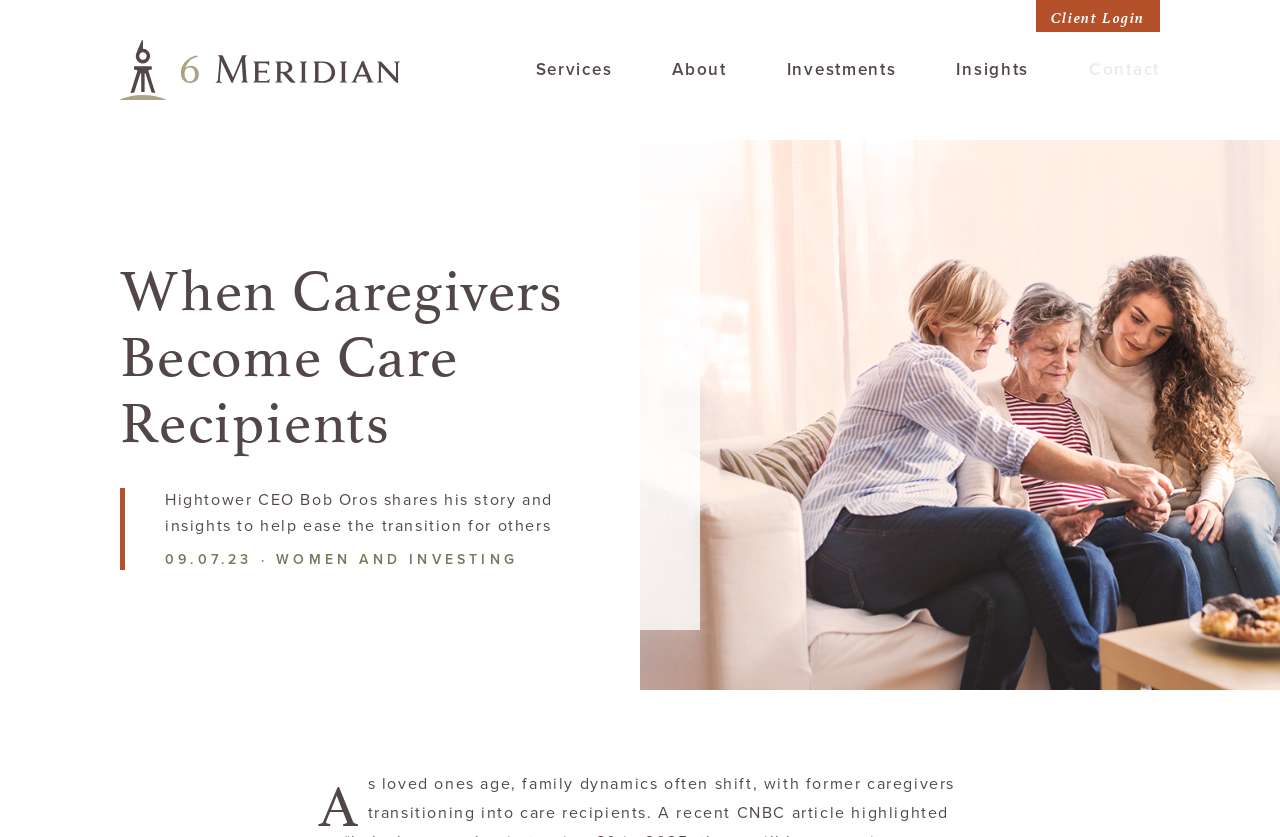Specify the bounding box coordinates of the area that needs to be clicked to achieve the following instruction: "Read the article about 'When Caregivers Become Care Recipients'".

[0.094, 0.299, 0.453, 0.535]